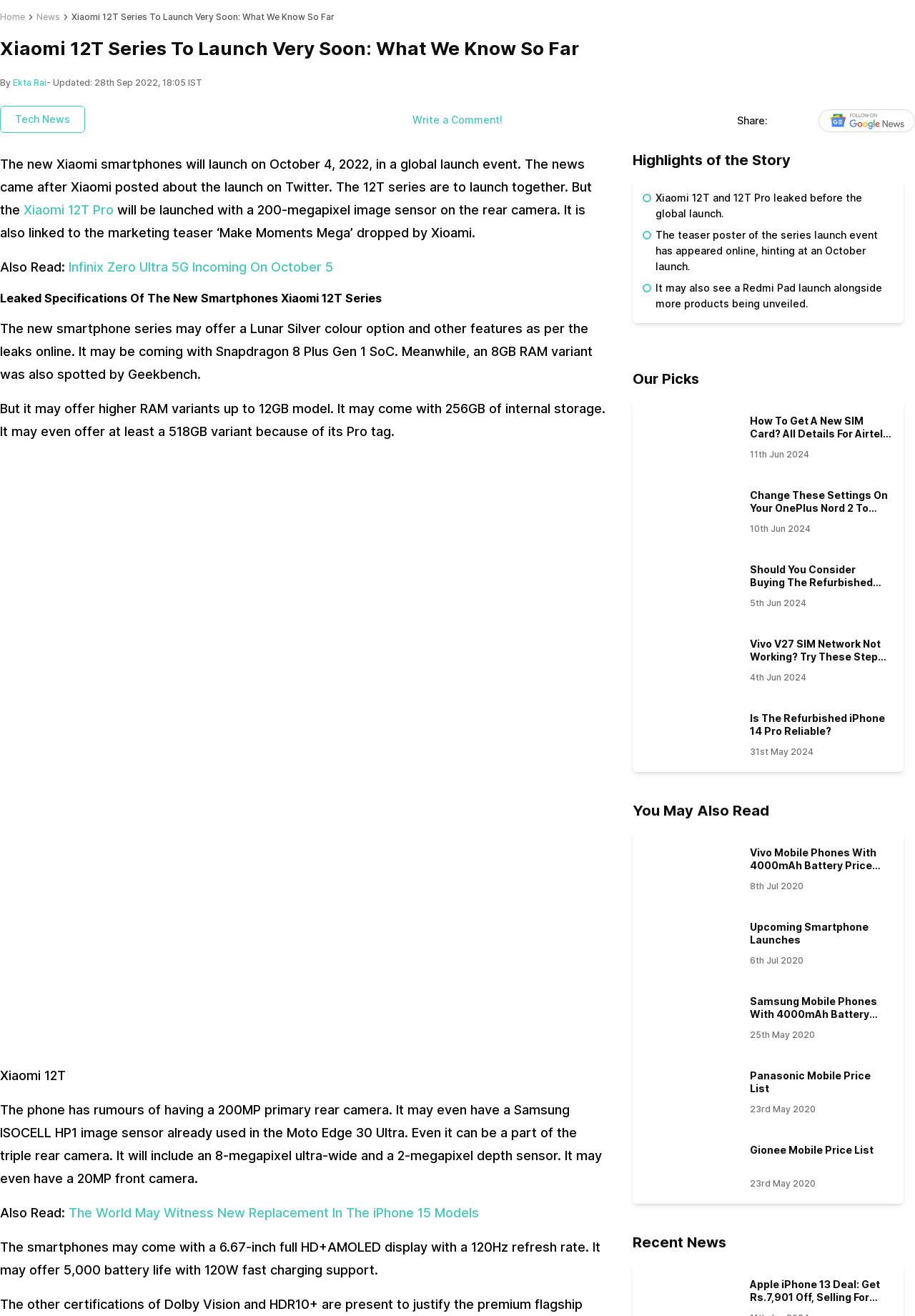Find and specify the bounding box coordinates that correspond to the clickable region for the instruction: "View the 'Highlights of the Story' section".

[0.692, 0.114, 0.864, 0.129]